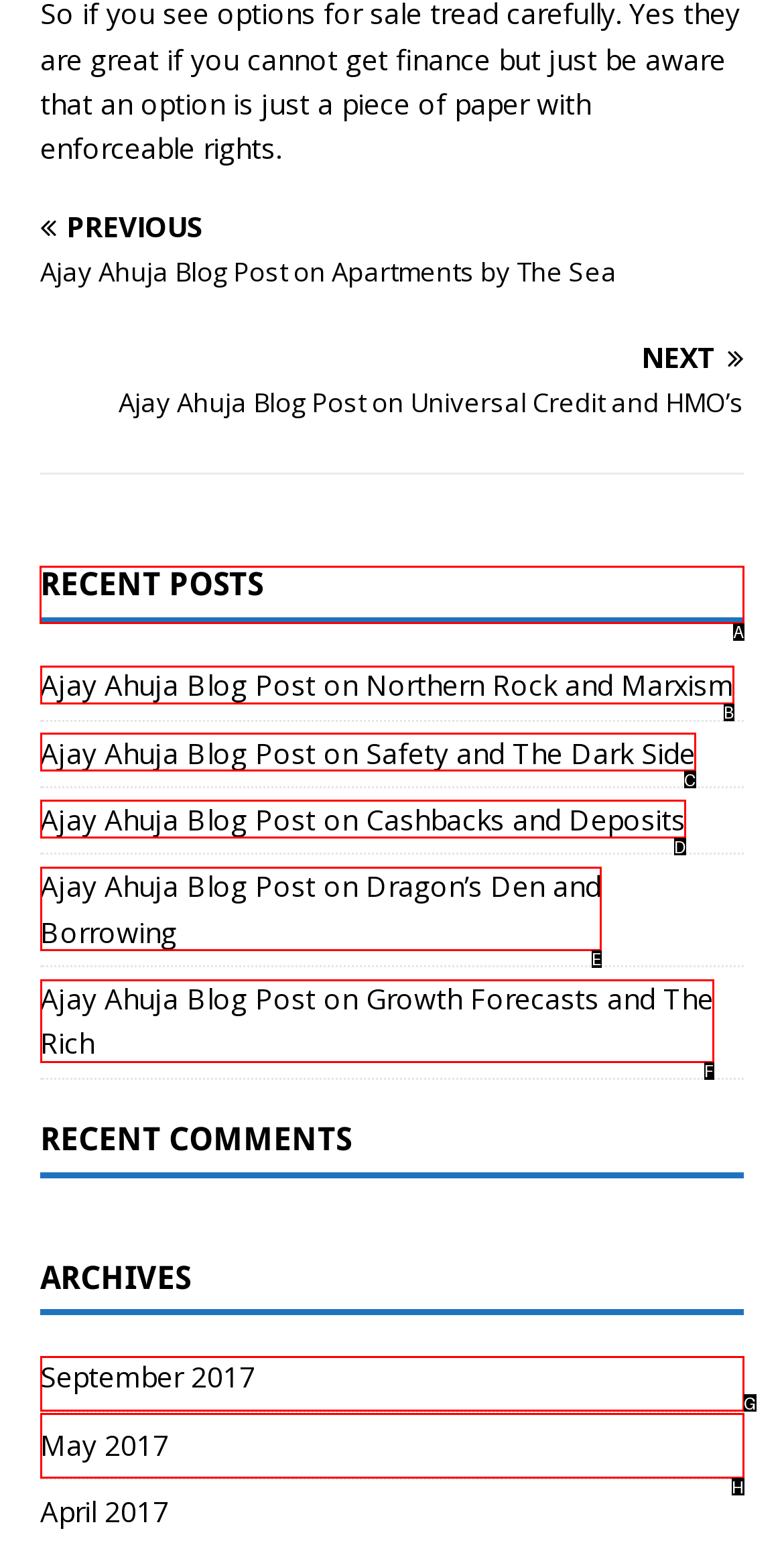Tell me which option I should click to complete the following task: download Parallels Desktop Crack 2024
Answer with the option's letter from the given choices directly.

None